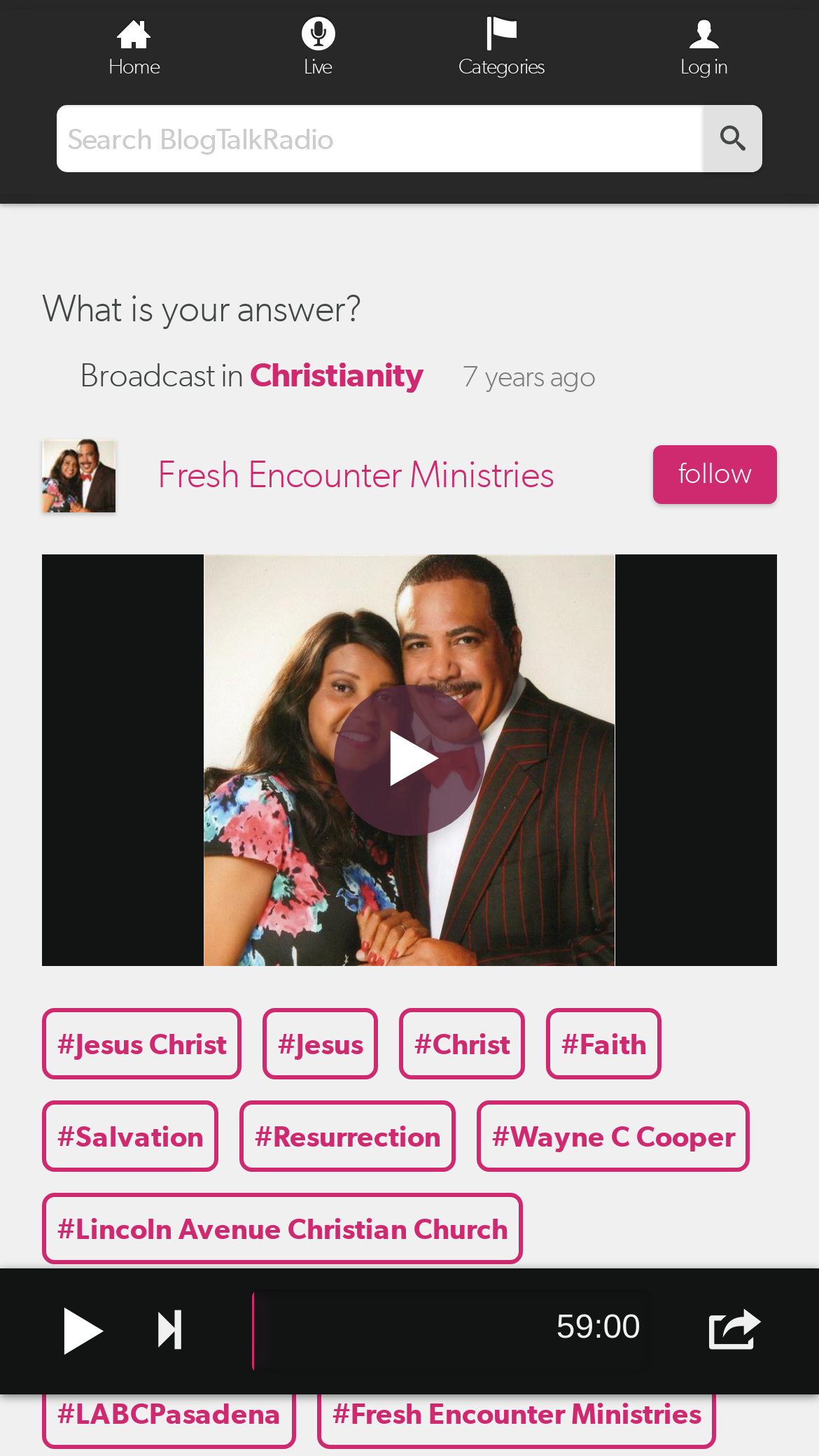Highlight the bounding box coordinates of the element that should be clicked to carry out the following instruction: "Follow the link to Jesus Christ". The coordinates must be given as four float numbers ranging from 0 to 1, i.e., [left, top, right, bottom].

[0.051, 0.693, 0.295, 0.742]